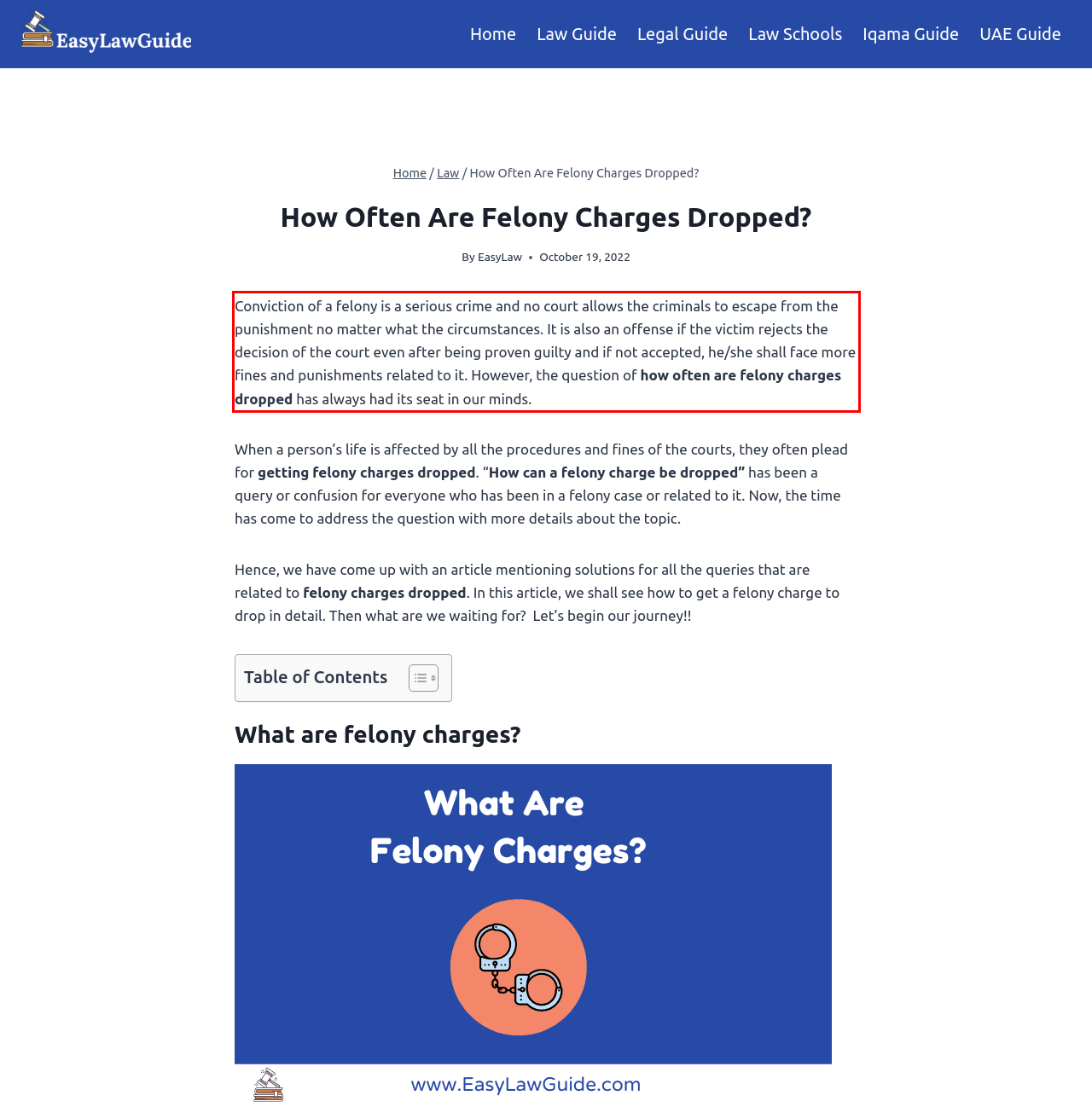In the given screenshot, locate the red bounding box and extract the text content from within it.

Conviction of a felony is a serious crime and no court allows the criminals to escape from the punishment no matter what the circumstances. It is also an offense if the victim rejects the decision of the court even after being proven guilty and if not accepted, he/she shall face more fines and punishments related to it. However, the question of how often are felony charges dropped has always had its seat in our minds.